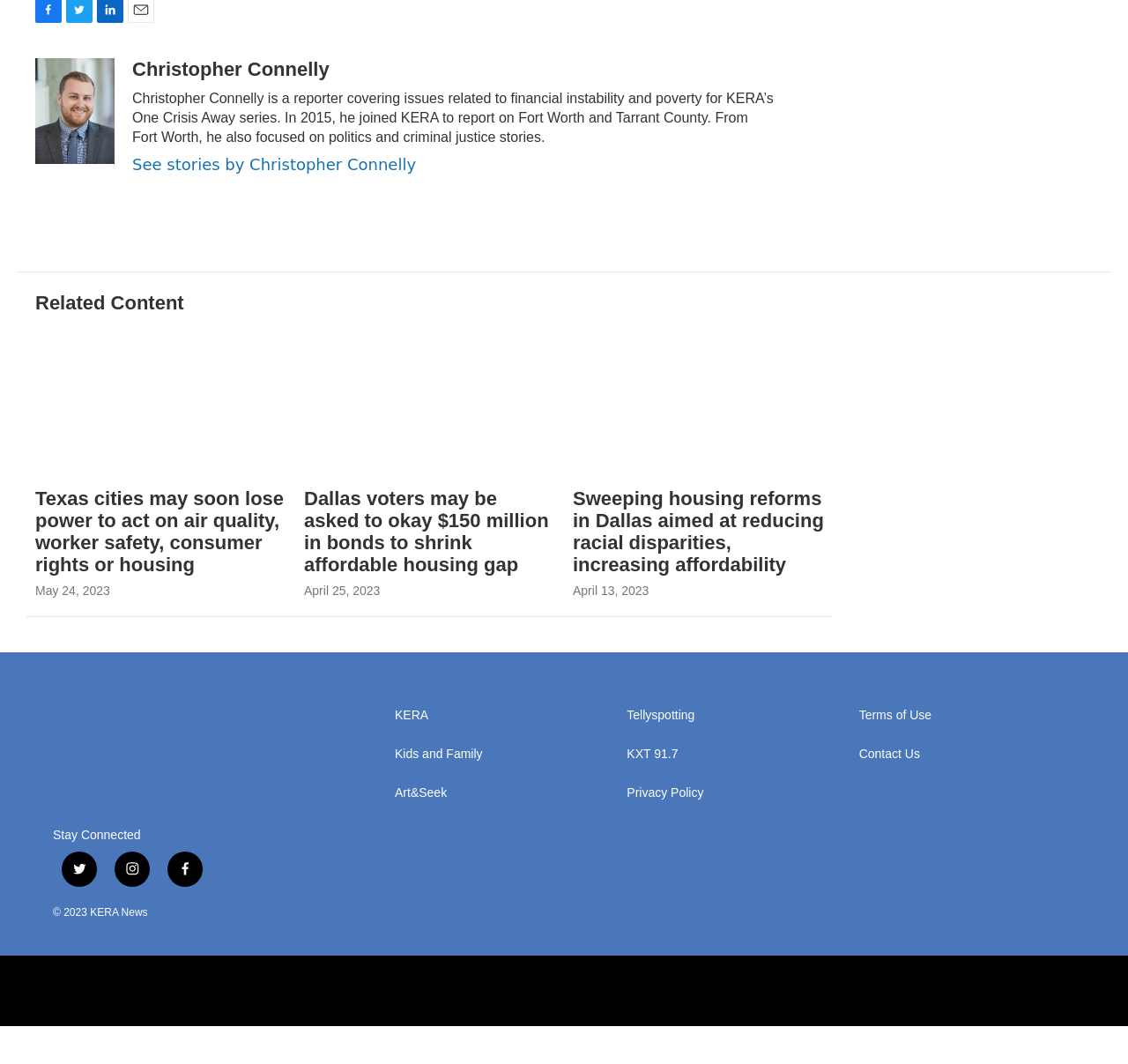Locate the bounding box coordinates of the item that should be clicked to fulfill the instruction: "Go to home page".

[0.047, 0.698, 0.242, 0.798]